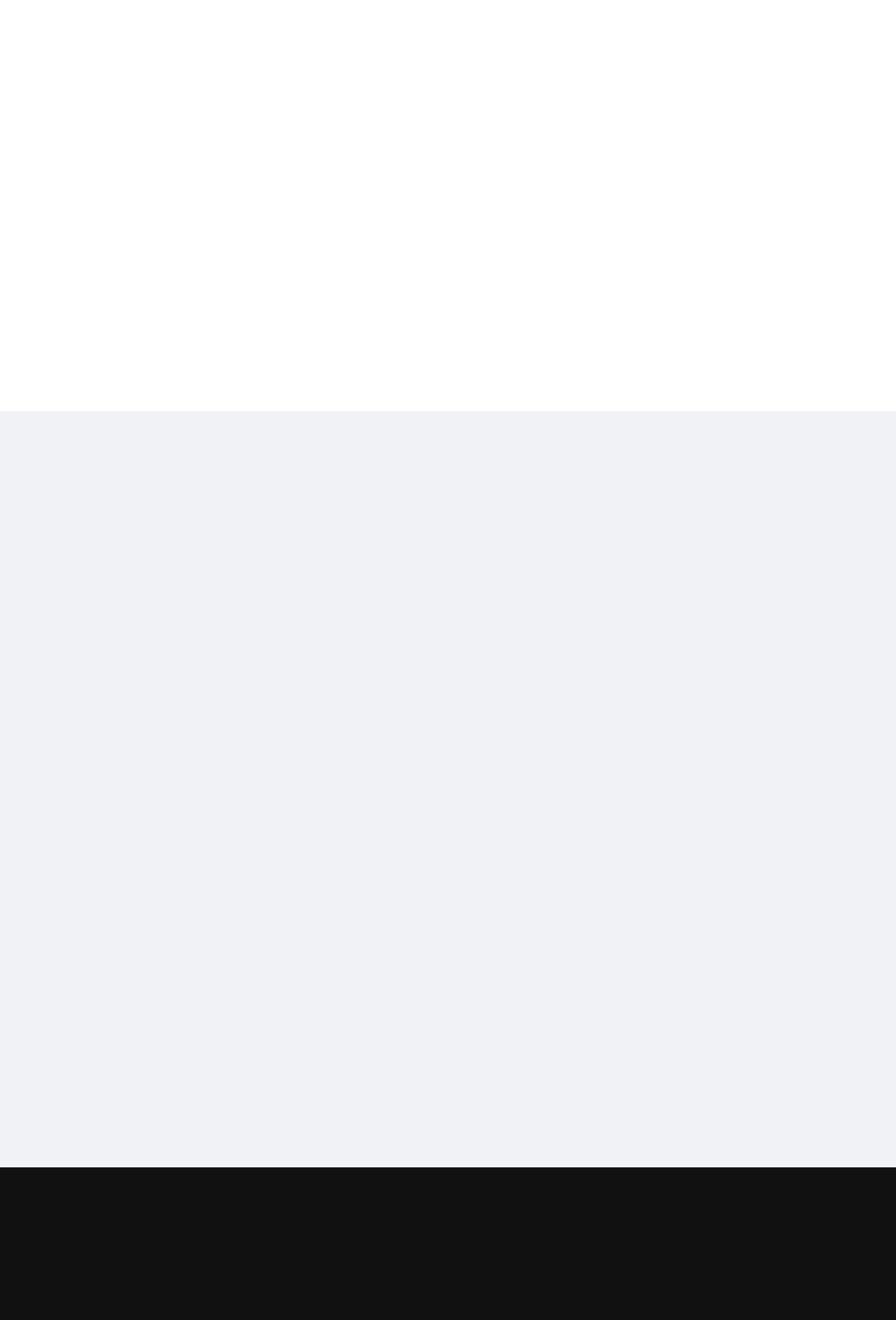Extract the bounding box coordinates for the UI element described by the text: "name="message" placeholder="* Question / Message"". The coordinates should be in the form of [left, top, right, bottom] with values between 0 and 1.

[0.432, 0.483, 0.934, 0.552]